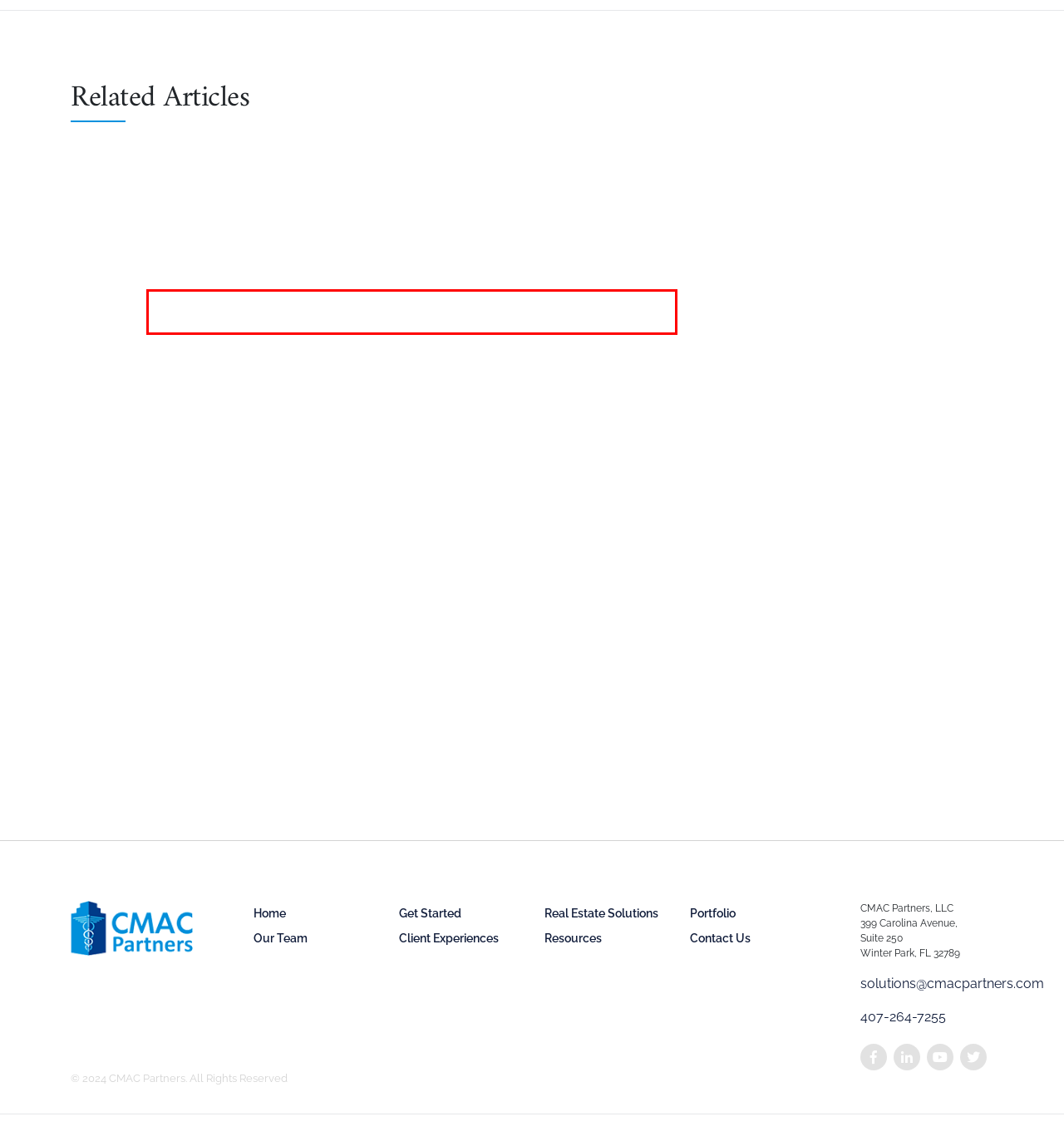Observe the screenshot of the webpage that includes a red rectangle bounding box. Conduct OCR on the content inside this red bounding box and generate the text.

Economic Bracketology: Your Financial Roadmap to the Big Dance As March madness and bracketology took center stage at the close of Q1 (for posterity,...